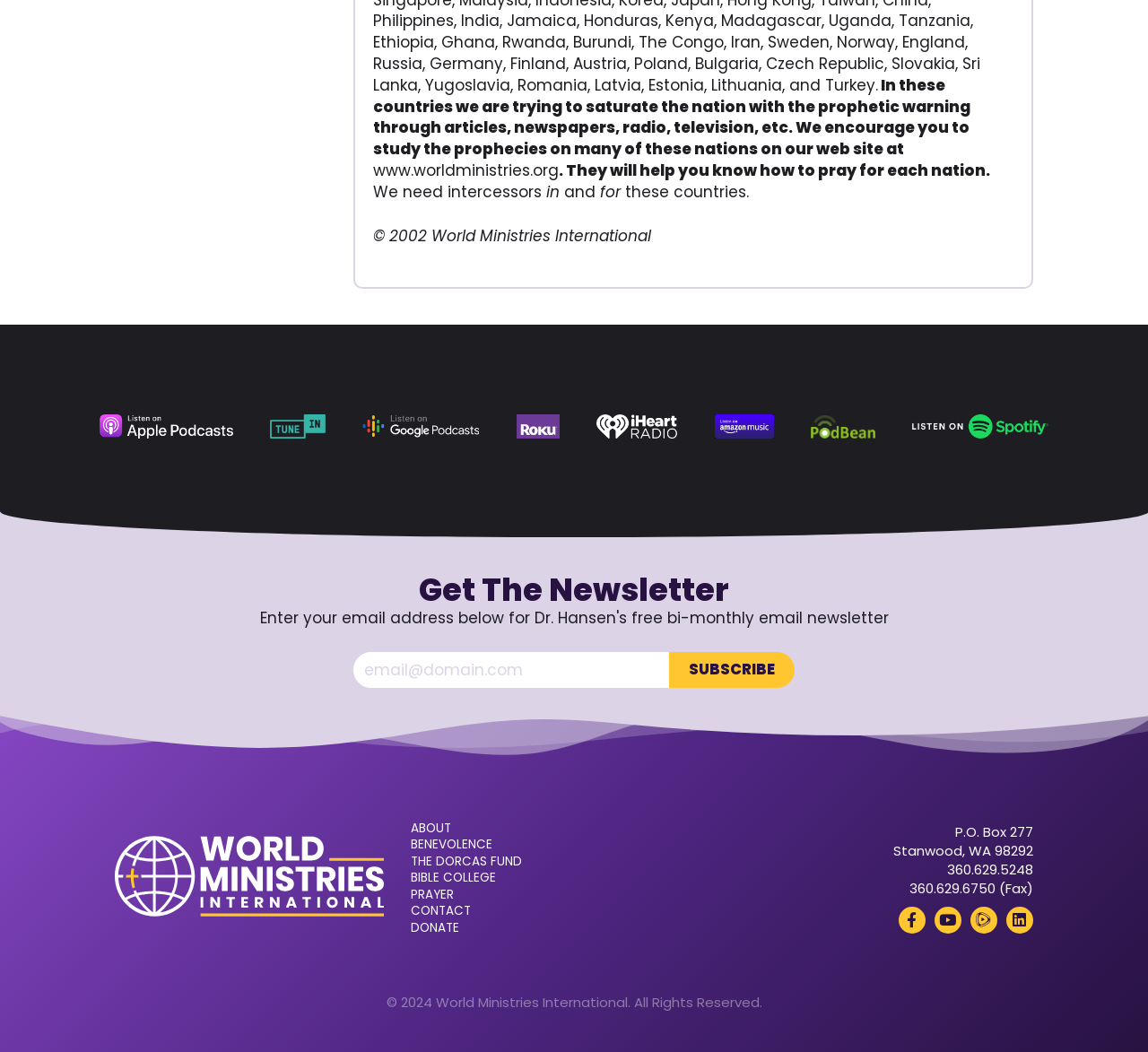Select the bounding box coordinates of the element I need to click to carry out the following instruction: "Subscribe to the newsletter".

[0.308, 0.619, 0.583, 0.654]